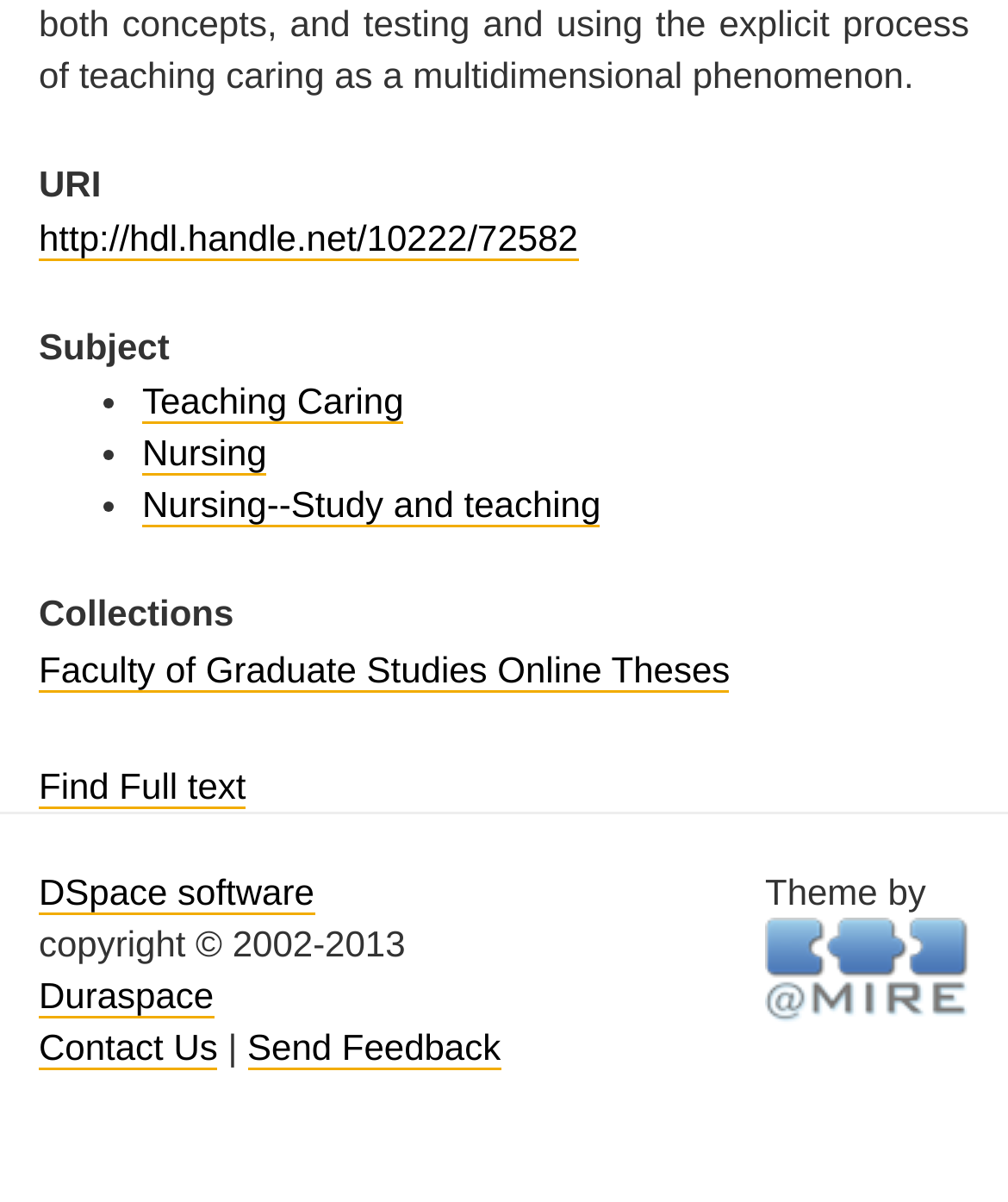What is the software used to power this website?
Using the image as a reference, give an elaborate response to the question.

The software used to power this website can be found in the link at the bottom of the page which contains the text 'DSpace software'.